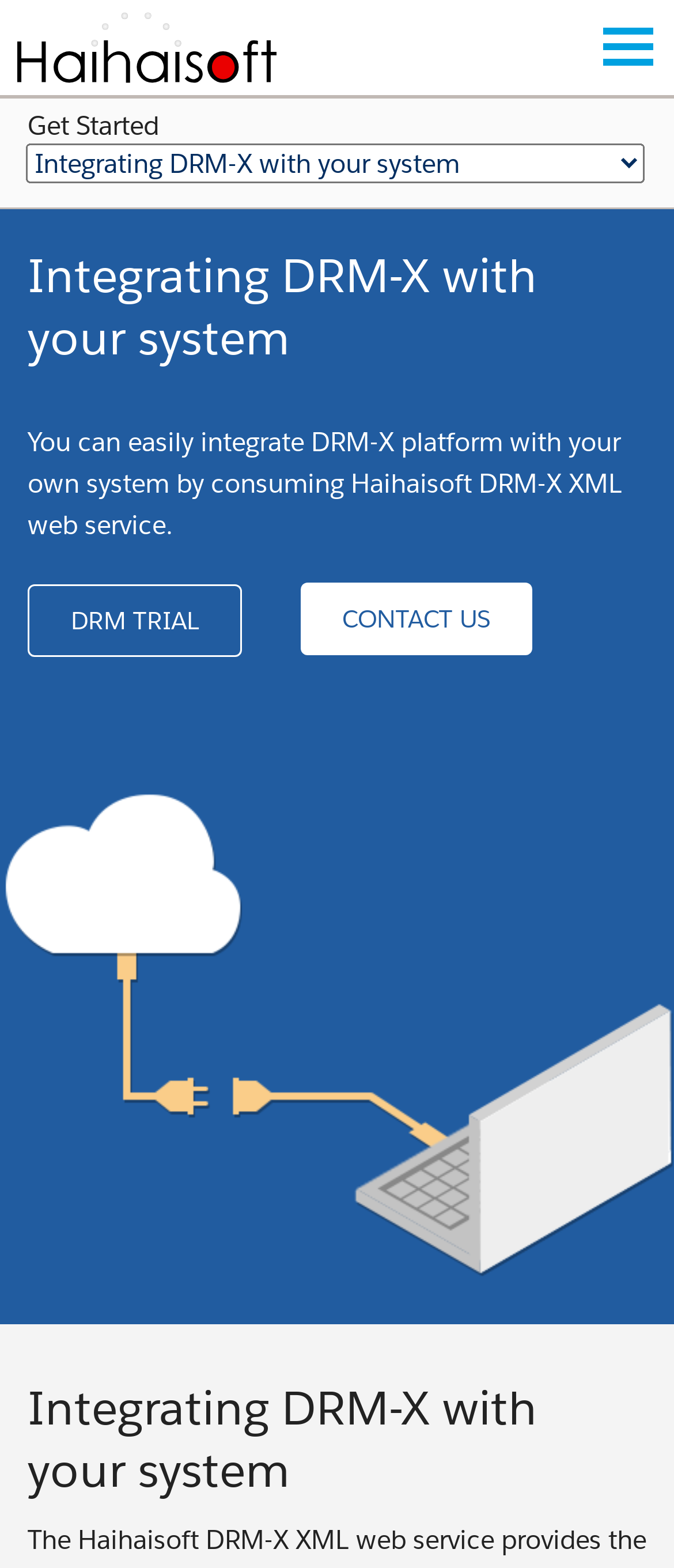How many buttons are there on the webpage?
Based on the screenshot, respond with a single word or phrase.

3